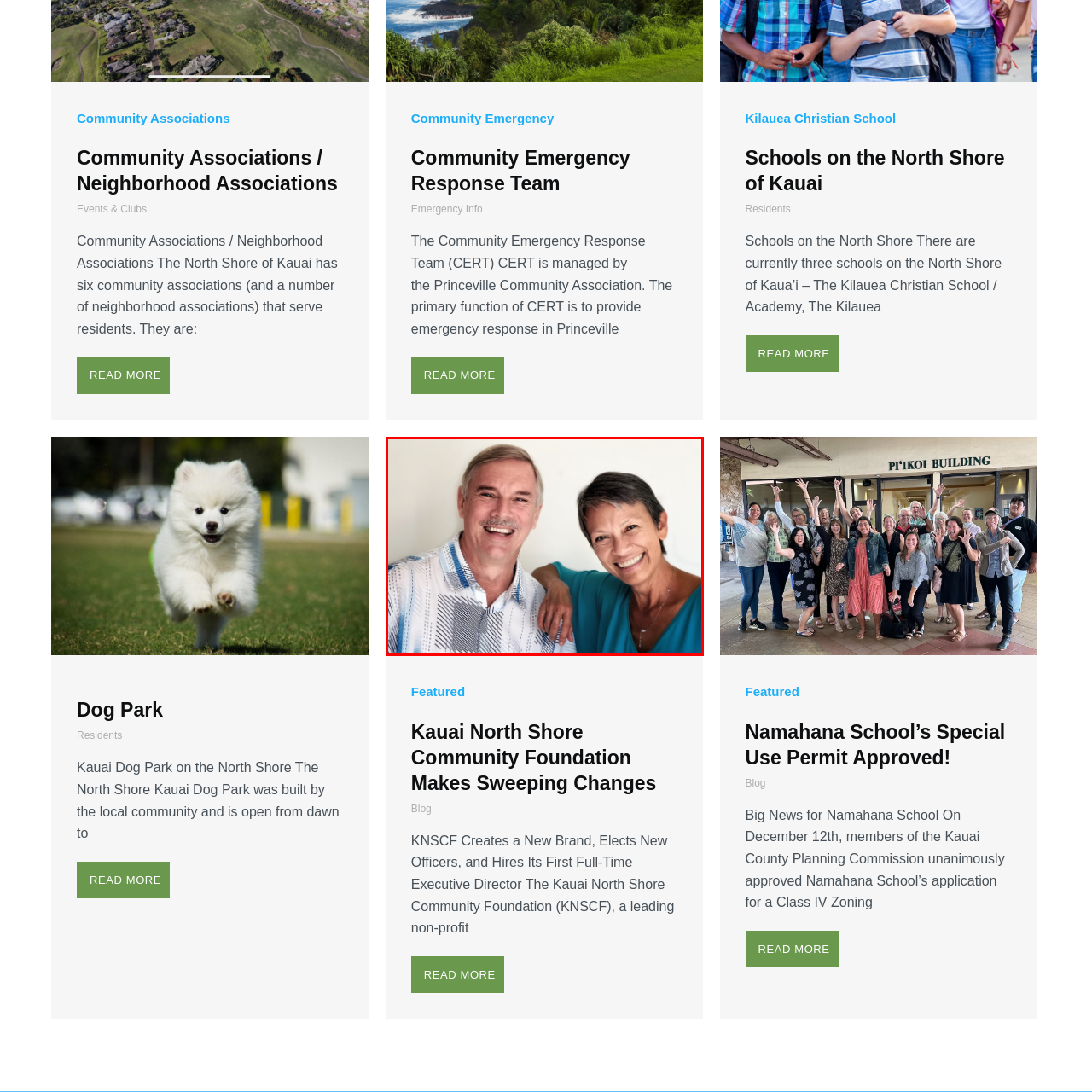What is the hairstyle of the man?
Please examine the image highlighted within the red bounding box and respond to the question using a single word or phrase based on the image.

neatly styled